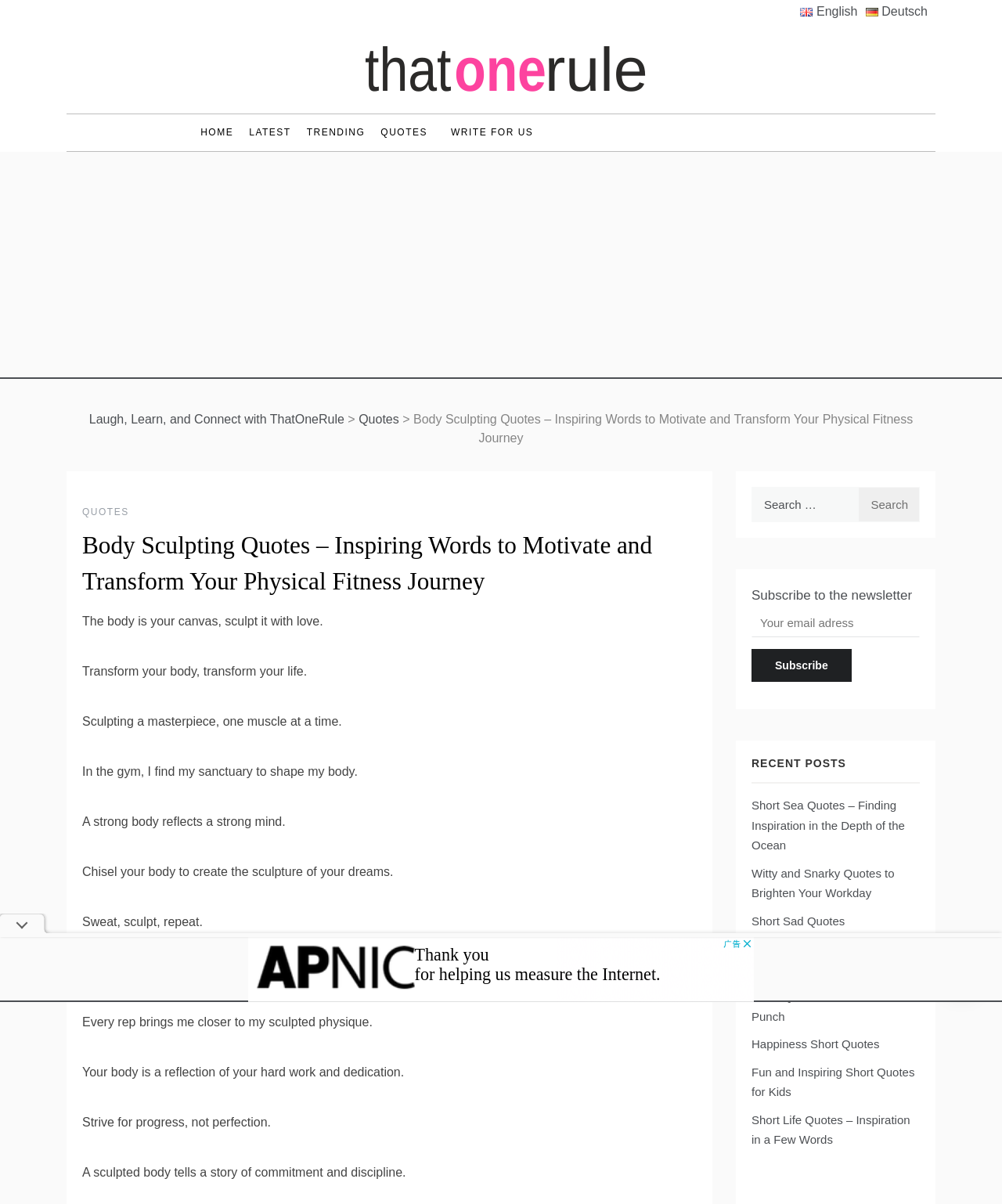Based on the provided description, "parent_node: Search for: value="Search"", find the bounding box of the corresponding UI element in the screenshot.

[0.857, 0.405, 0.918, 0.434]